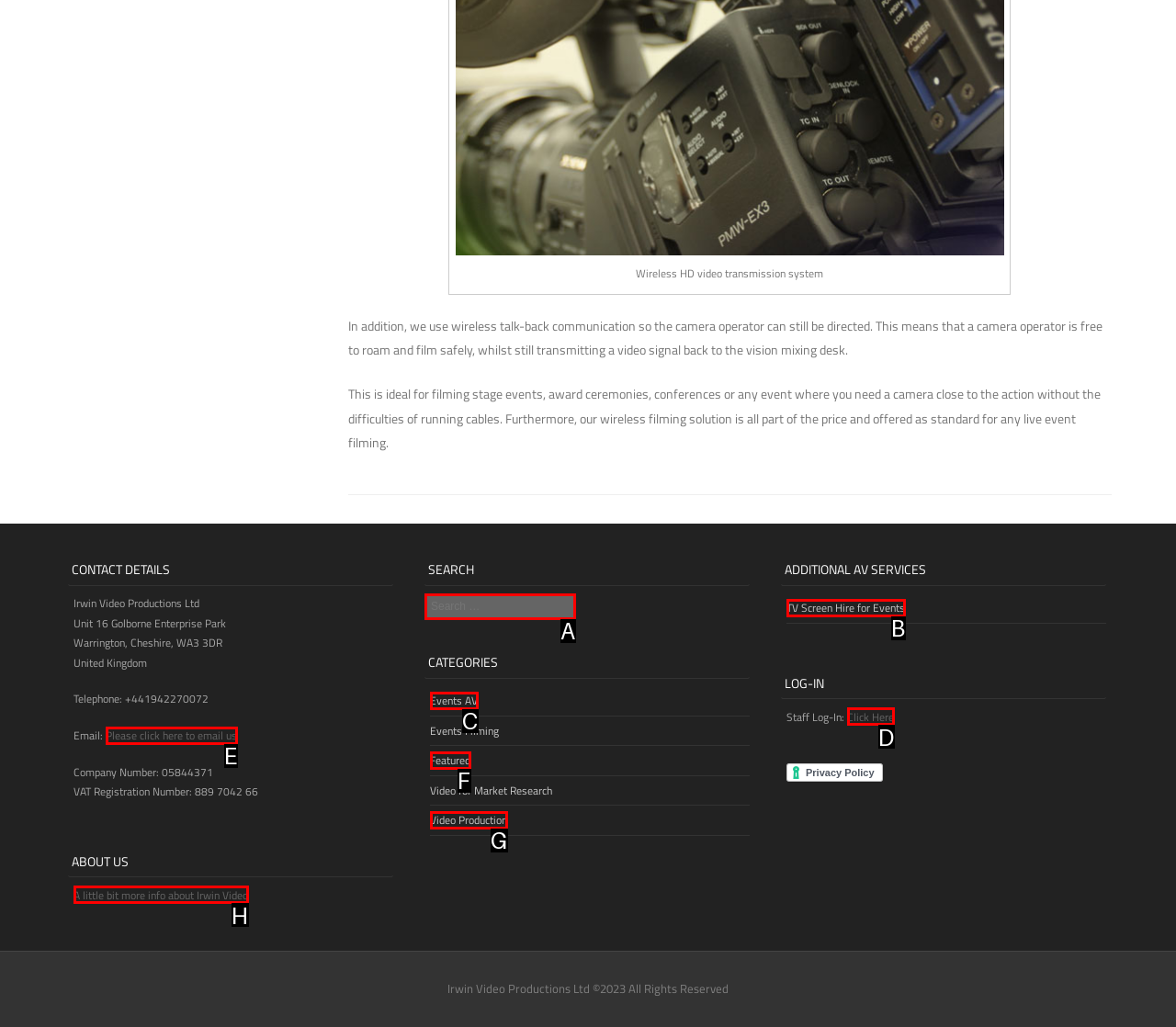From the provided options, pick the HTML element that matches the description: Video Production. Respond with the letter corresponding to your choice.

G